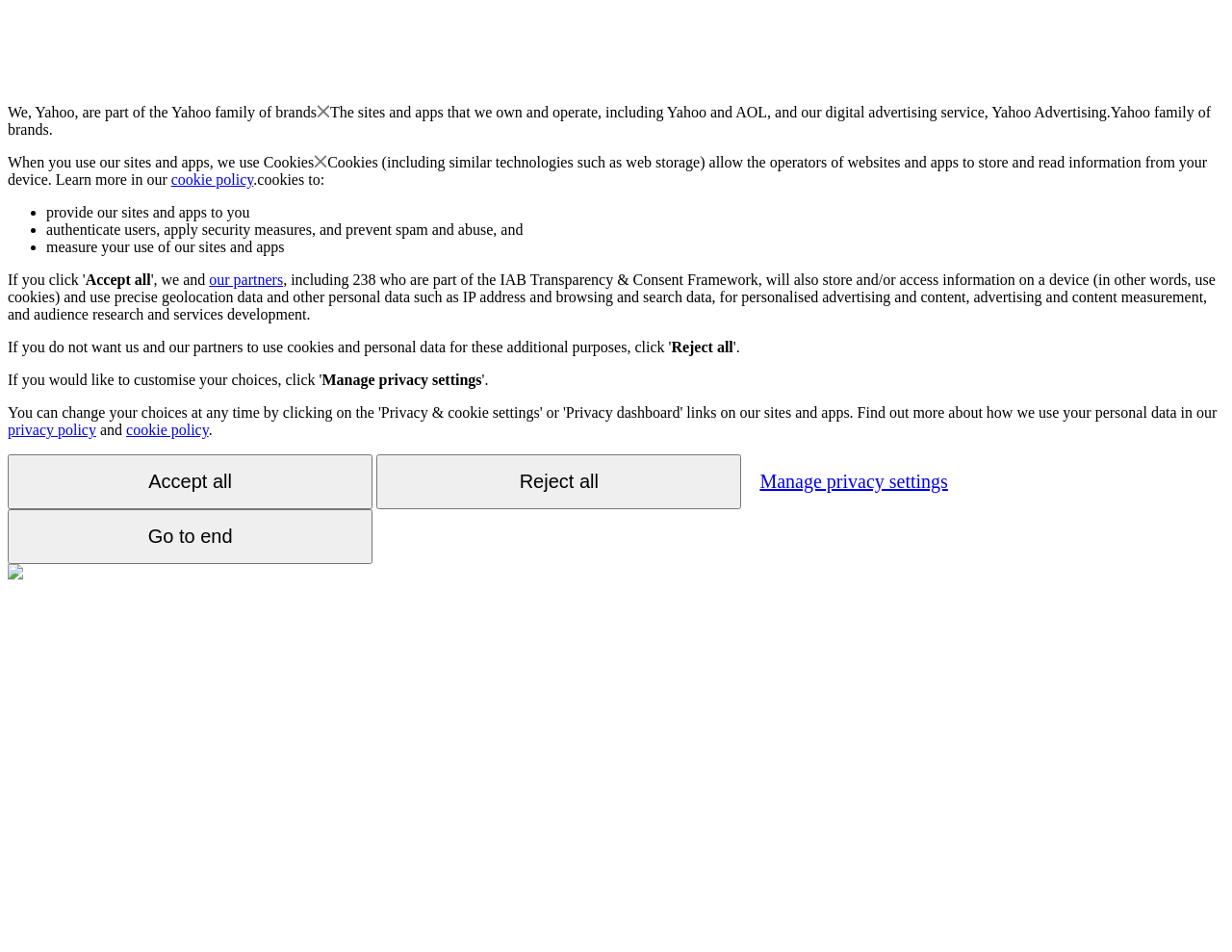Please identify the bounding box coordinates of the clickable area that will fulfill the following instruction: "View the 'cookie policy'". The coordinates should be in the format of four float numbers between 0 and 1, i.e., [left, top, right, bottom].

[0.102, 0.443, 0.169, 0.46]